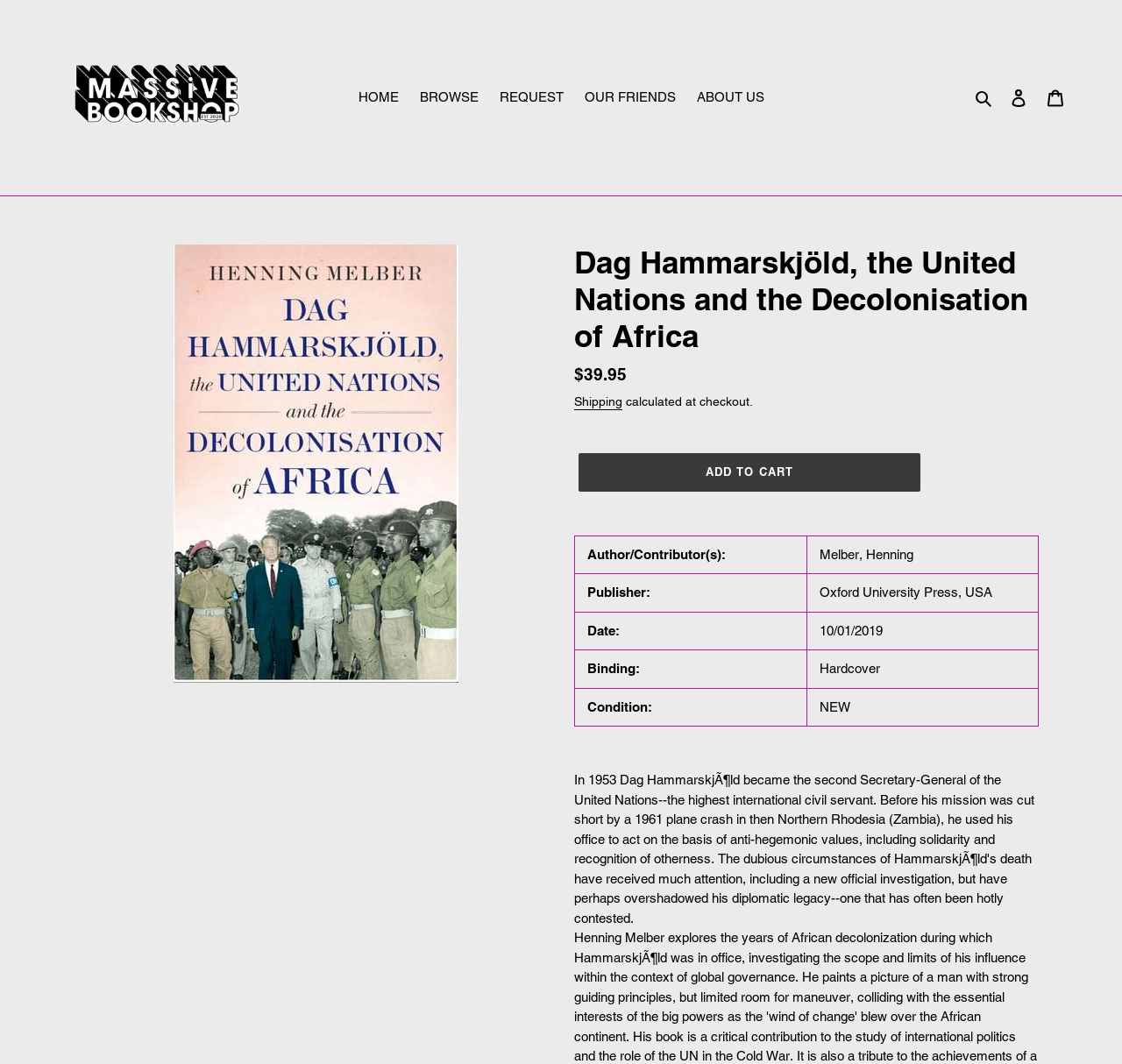Identify the bounding box coordinates of the element that should be clicked to fulfill this task: "Search for a book". The coordinates should be provided as four float numbers between 0 and 1, i.e., [left, top, right, bottom].

[0.864, 0.082, 0.891, 0.102]